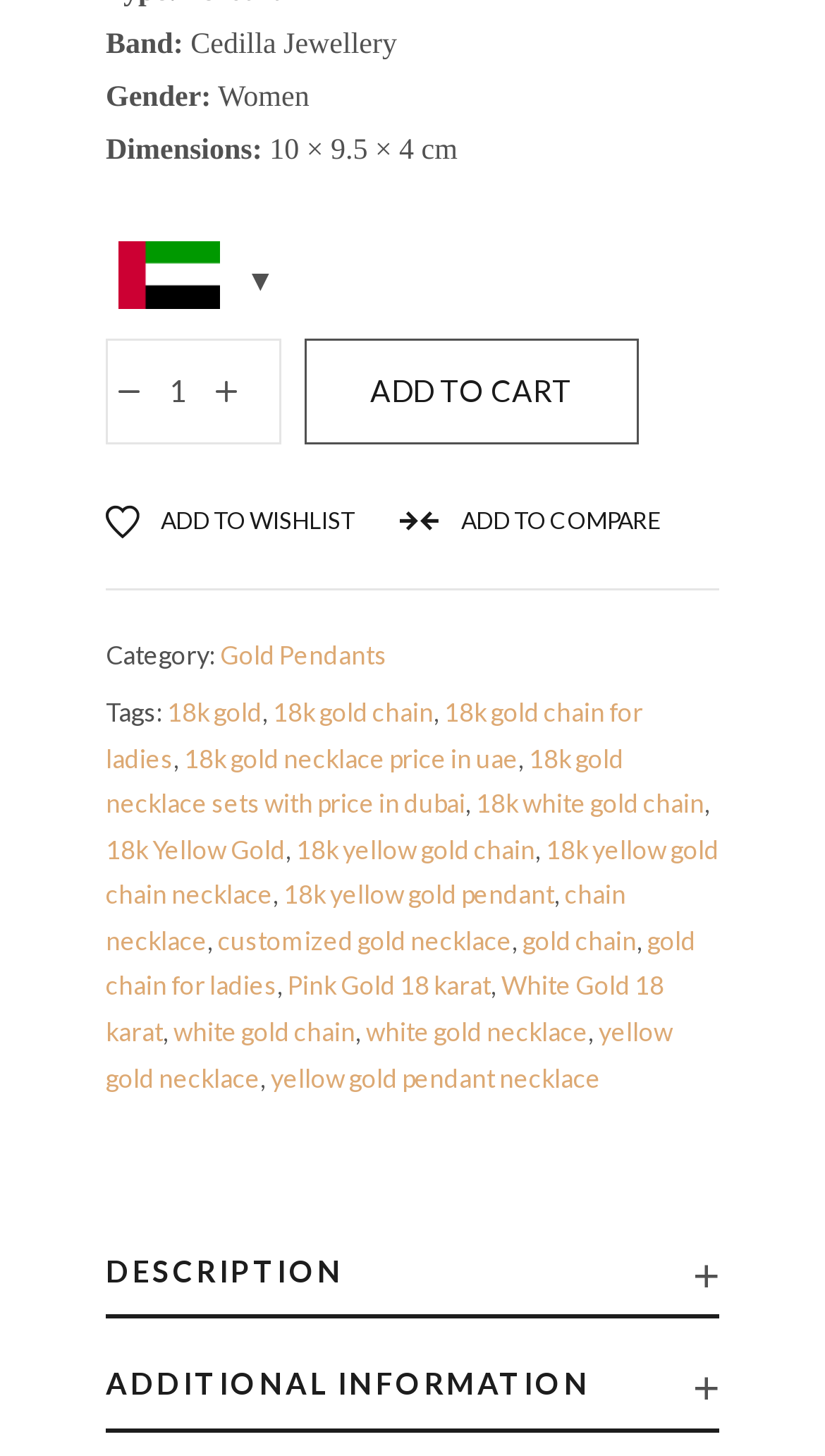What is the product quantity?
Please provide a comprehensive answer based on the information in the image.

The product quantity can be found in the spinbutton element 'Product quantity' which has a value of 1. This element is located below the 'Please select your currency' label.